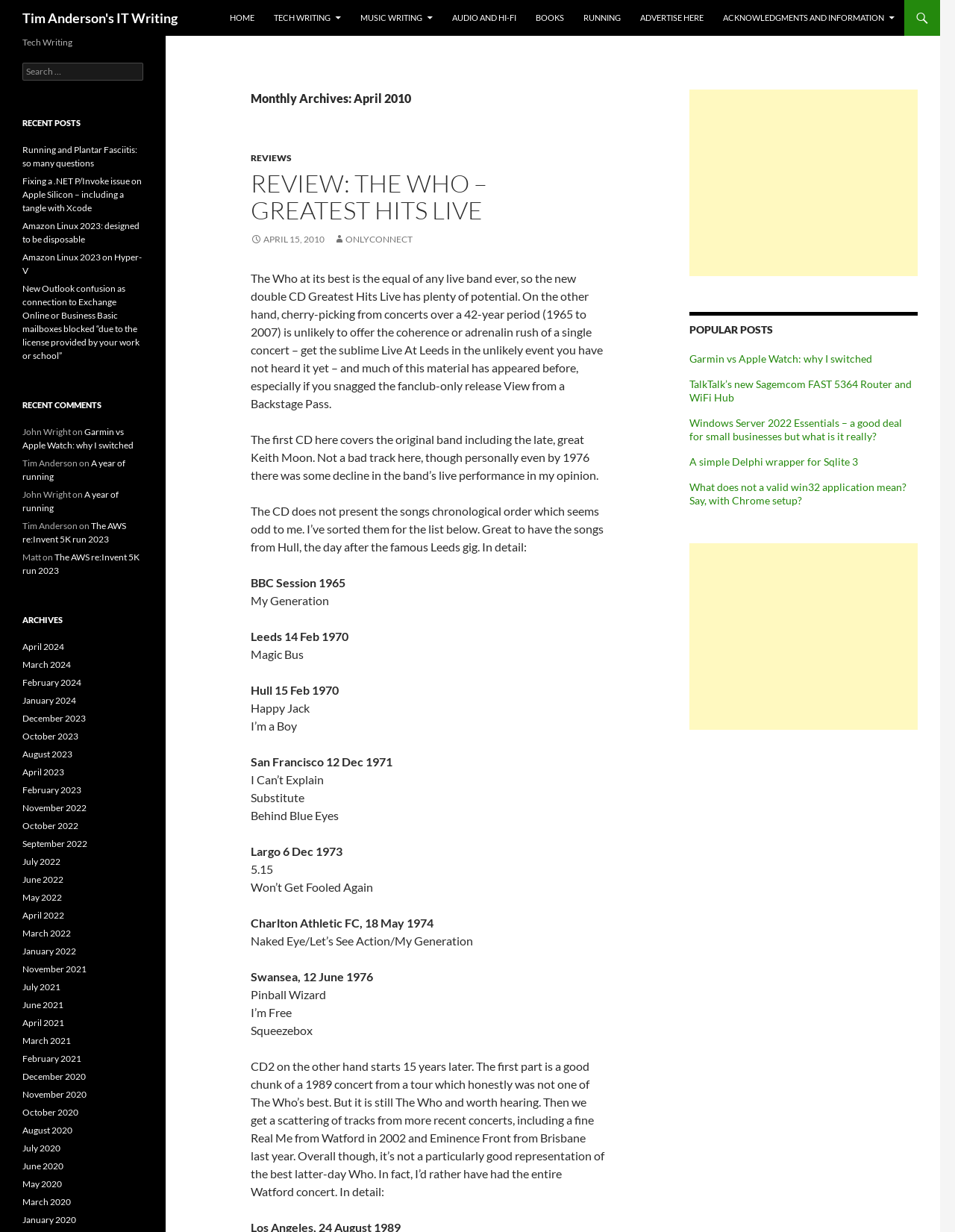Please extract the primary headline from the webpage.

Tim Anderson's IT Writing